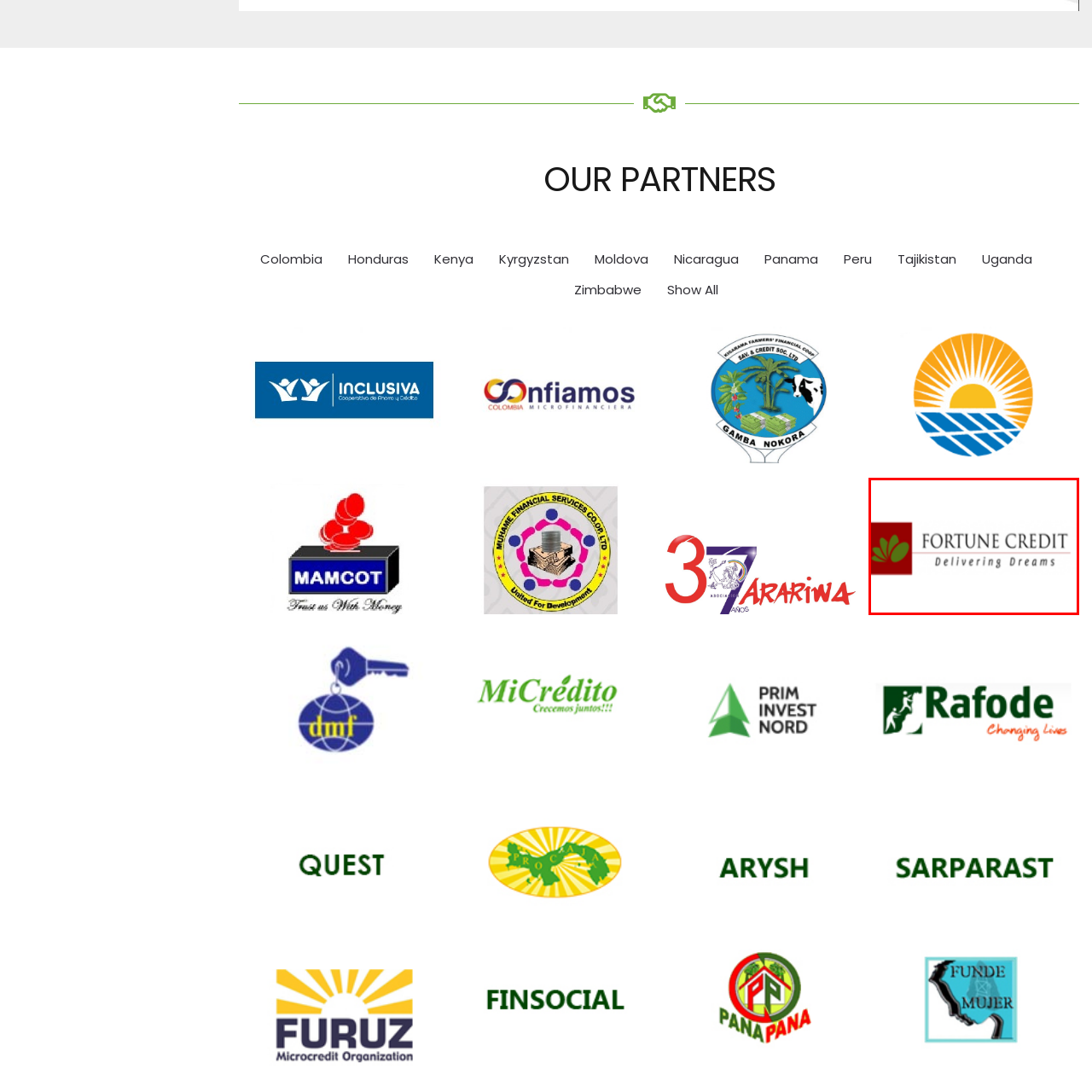Inspect the section within the red border, What is the tagline of Fortune Credit? Provide a one-word or one-phrase answer.

Delivering Dreams